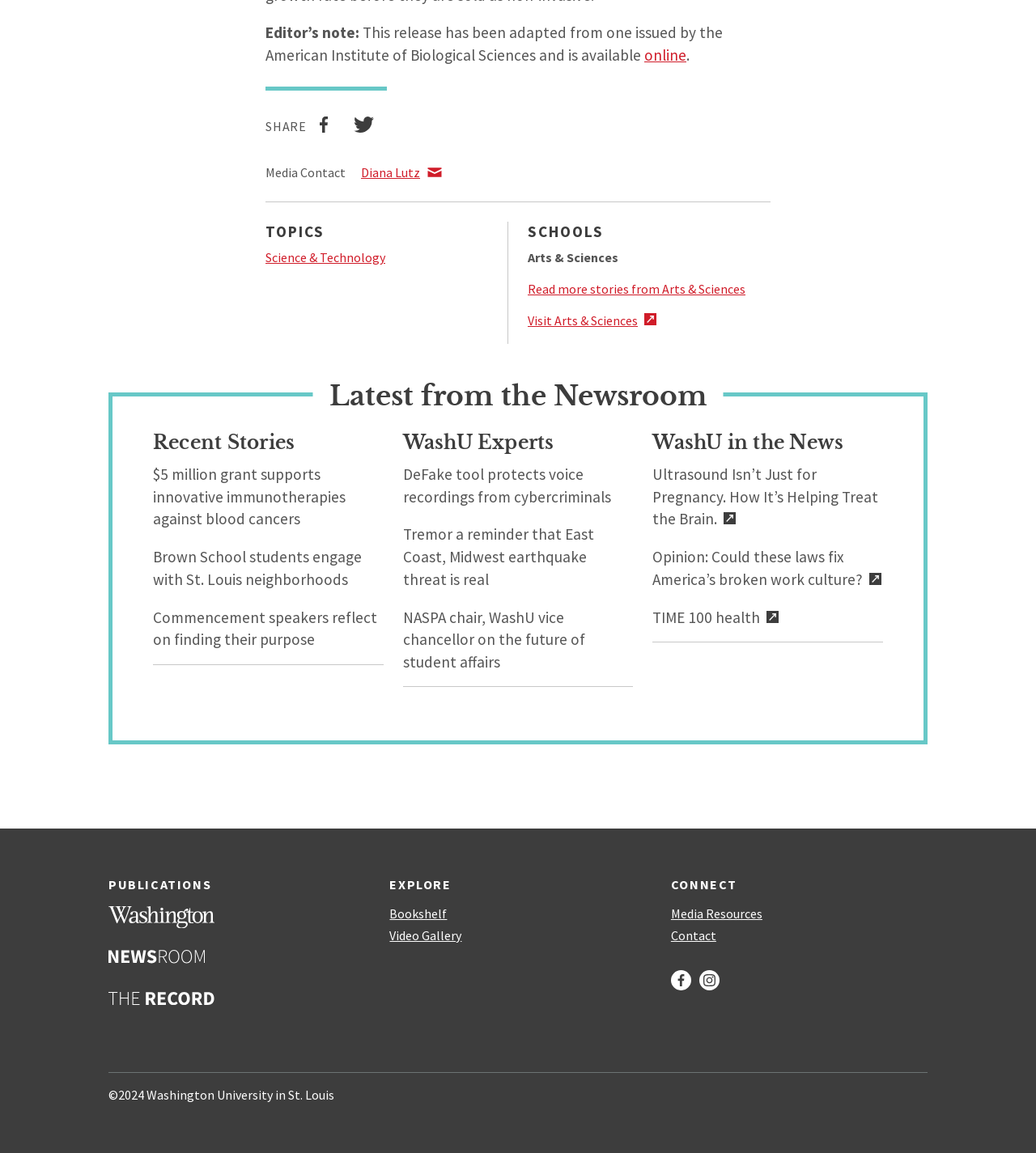Find the bounding box coordinates of the element's region that should be clicked in order to follow the given instruction: "Click the CannaBud Marketing Logo". The coordinates should consist of four float numbers between 0 and 1, i.e., [left, top, right, bottom].

None